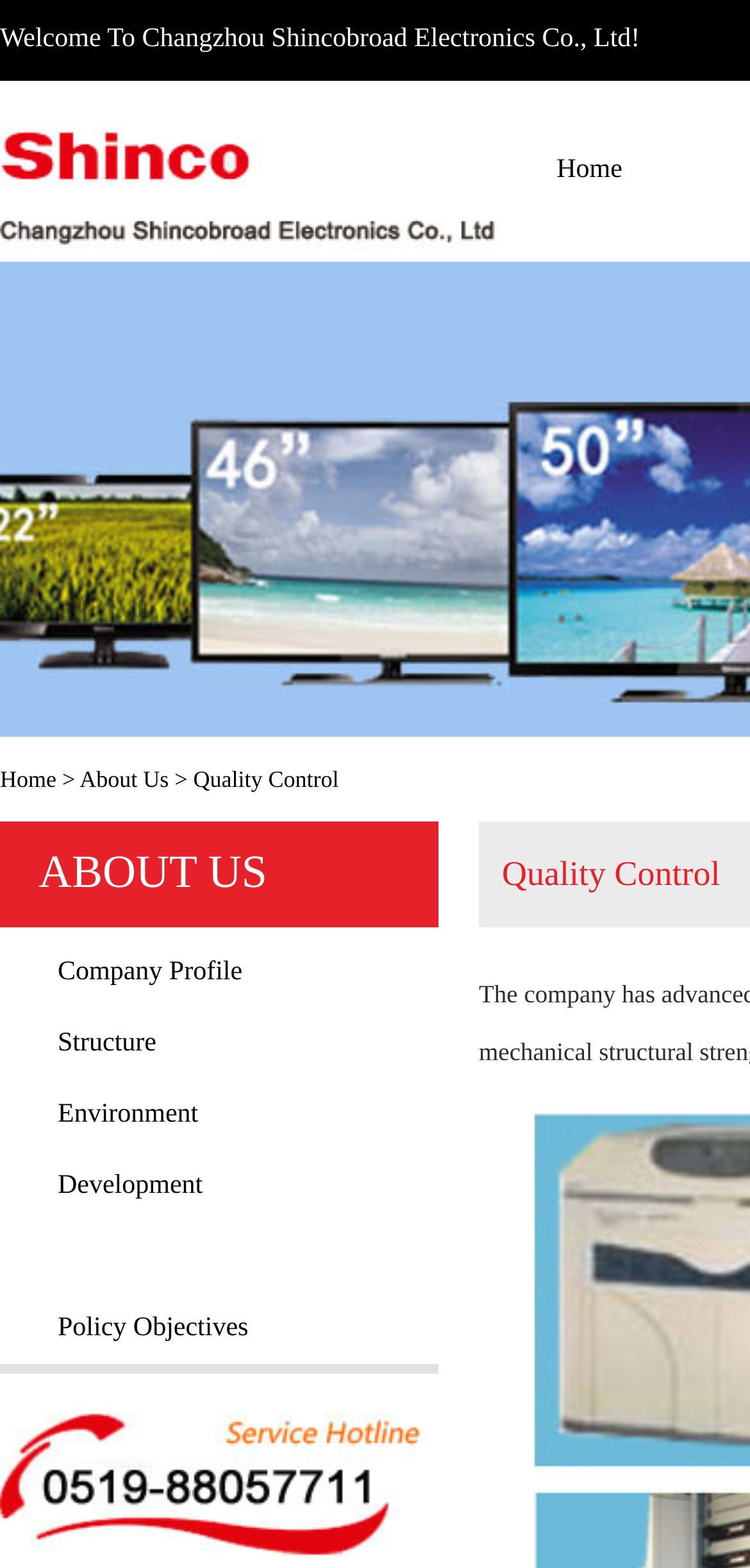Reply to the question below using a single word or brief phrase:
What is the current page?

About Us